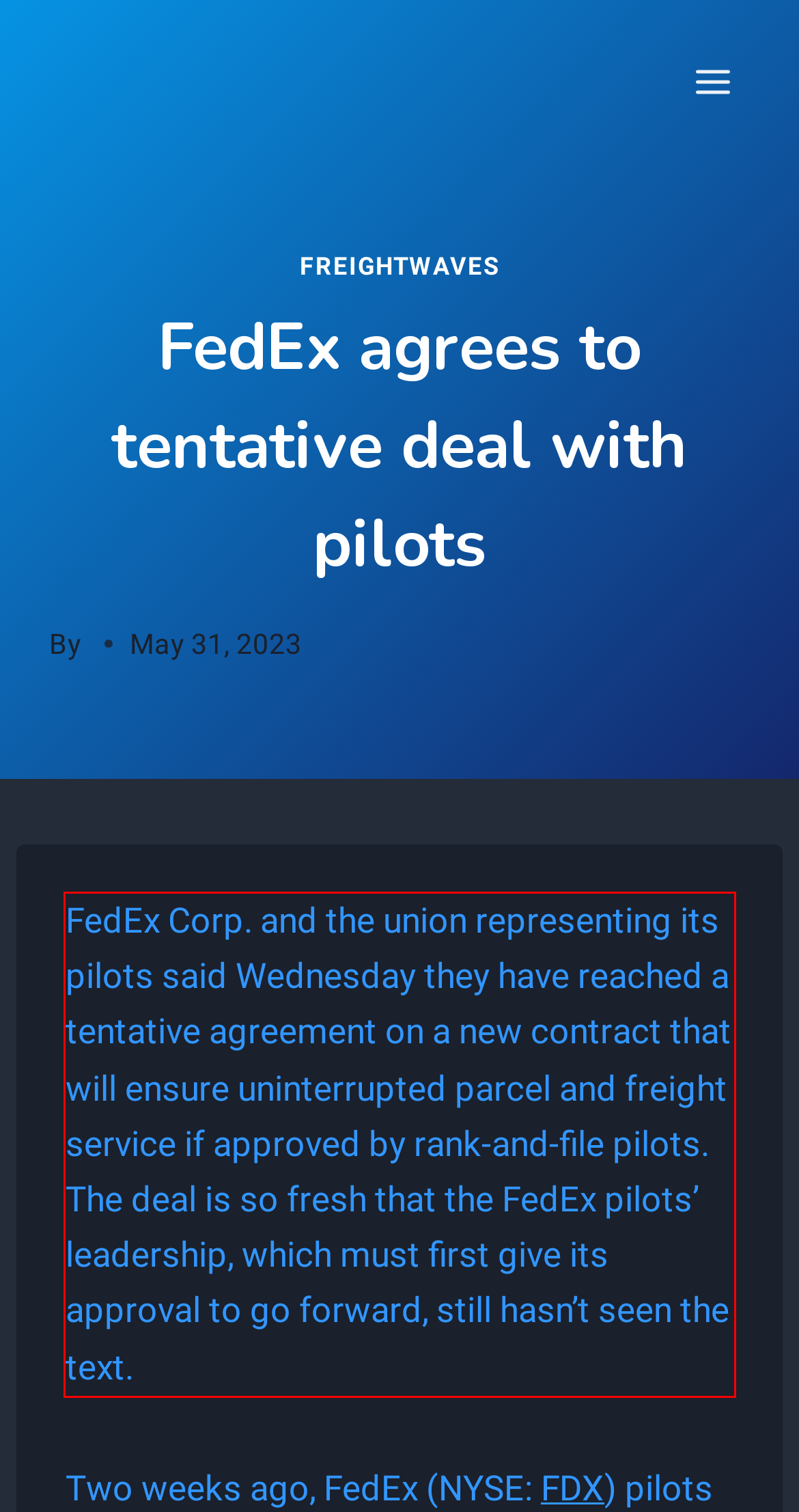You are provided with a screenshot of a webpage containing a red bounding box. Please extract the text enclosed by this red bounding box.

FedEx Corp. and the union representing its pilots said Wednesday they have reached a tentative agreement on a new contract that will ensure uninterrupted parcel and freight service if approved by rank-and-file pilots. The deal is so fresh that the FedEx pilots’ leadership, which must first give its approval to go forward, still hasn’t seen the text.